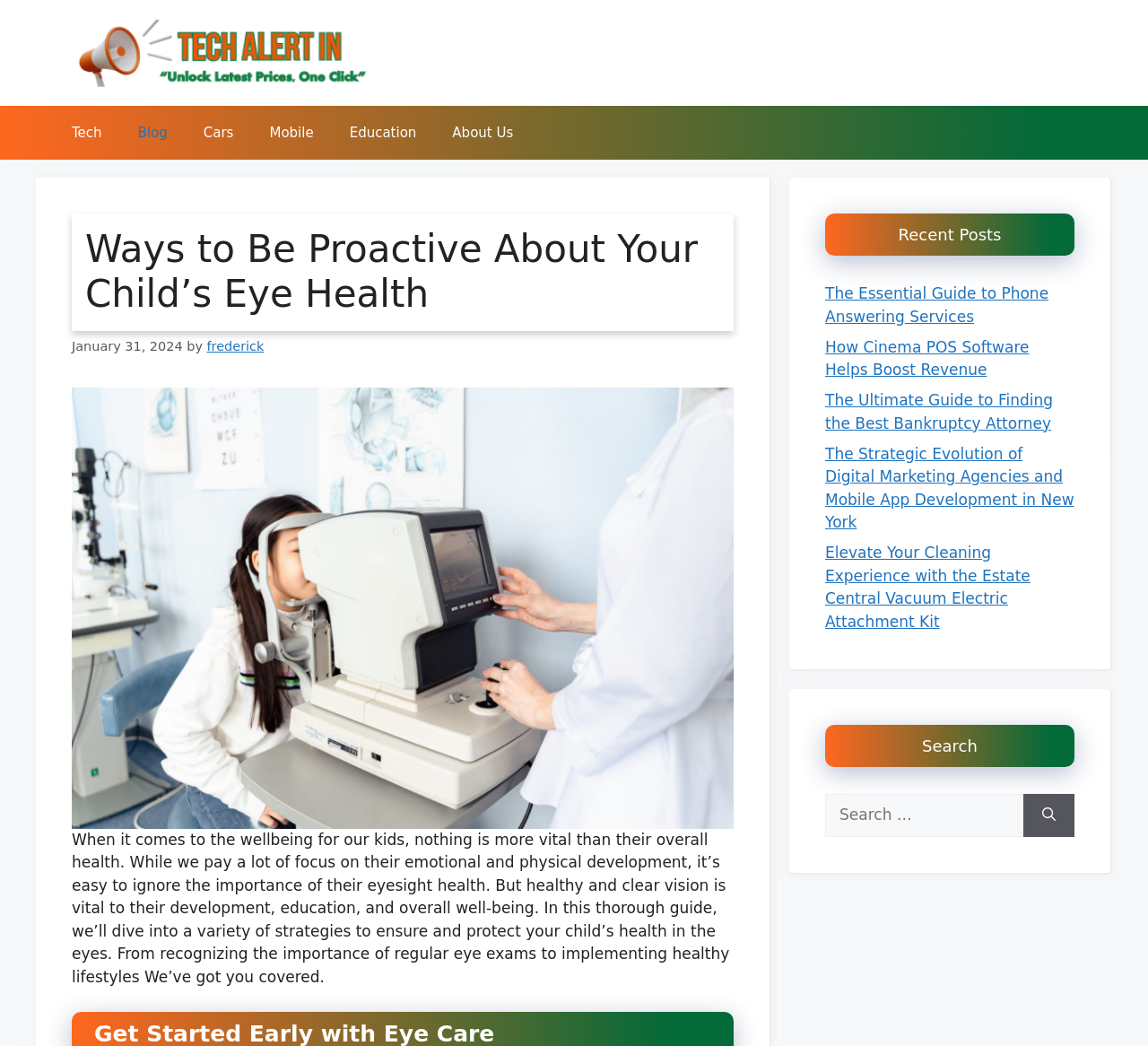Can you find the bounding box coordinates for the element to click on to achieve the instruction: "Click on the link 'BUSH-McCAIN, Losing Florida?'"?

None